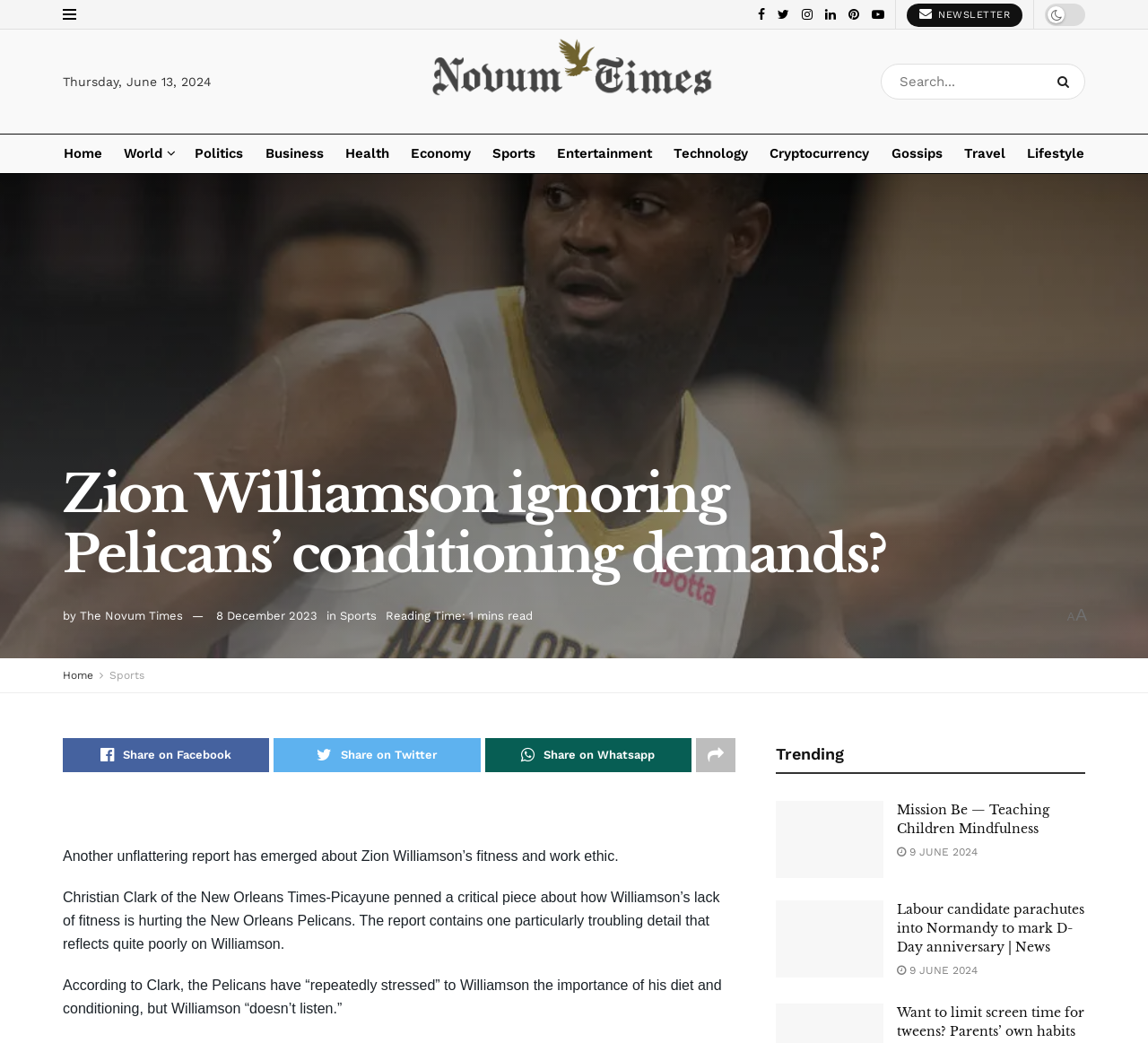Construct a comprehensive description capturing every detail on the webpage.

The webpage is an article from The Novum Times, with the title "Zion Williamson ignoring Pelicans’ conditioning demands?" at the top. Below the title, there is a section with links to various categories, including Home, World, Politics, Business, Health, Economy, Sports, Entertainment, Technology, Cryptocurrency, Gossips, Travel, and Lifestyle.

On the left side of the page, there is a search bar with a search button next to it. Above the search bar, there is a link to subscribe to a newsletter. The current date, "Thursday, June 13, 2024", is displayed above the search bar.

The main article begins with a heading that repeats the title, followed by the author's name and the date "8 December 2023". The article discusses Zion Williamson's fitness and work ethic, citing a report from Christian Clark of the New Orleans Times-Picayune. The article is divided into paragraphs, with the main content describing the report's findings.

Below the main article, there are social media sharing links, including Facebook, Twitter, and Whatsapp. On the right side of the page, there is a section titled "Trending" with two articles, each with a heading, a link, and an image. The articles are "Mission Be — Teaching Children Mindfulness" and "Labour candidate parachutes into Normandy to mark D-Day anniversary | News". Each article has a date "9 JUNE 2024" below the heading.